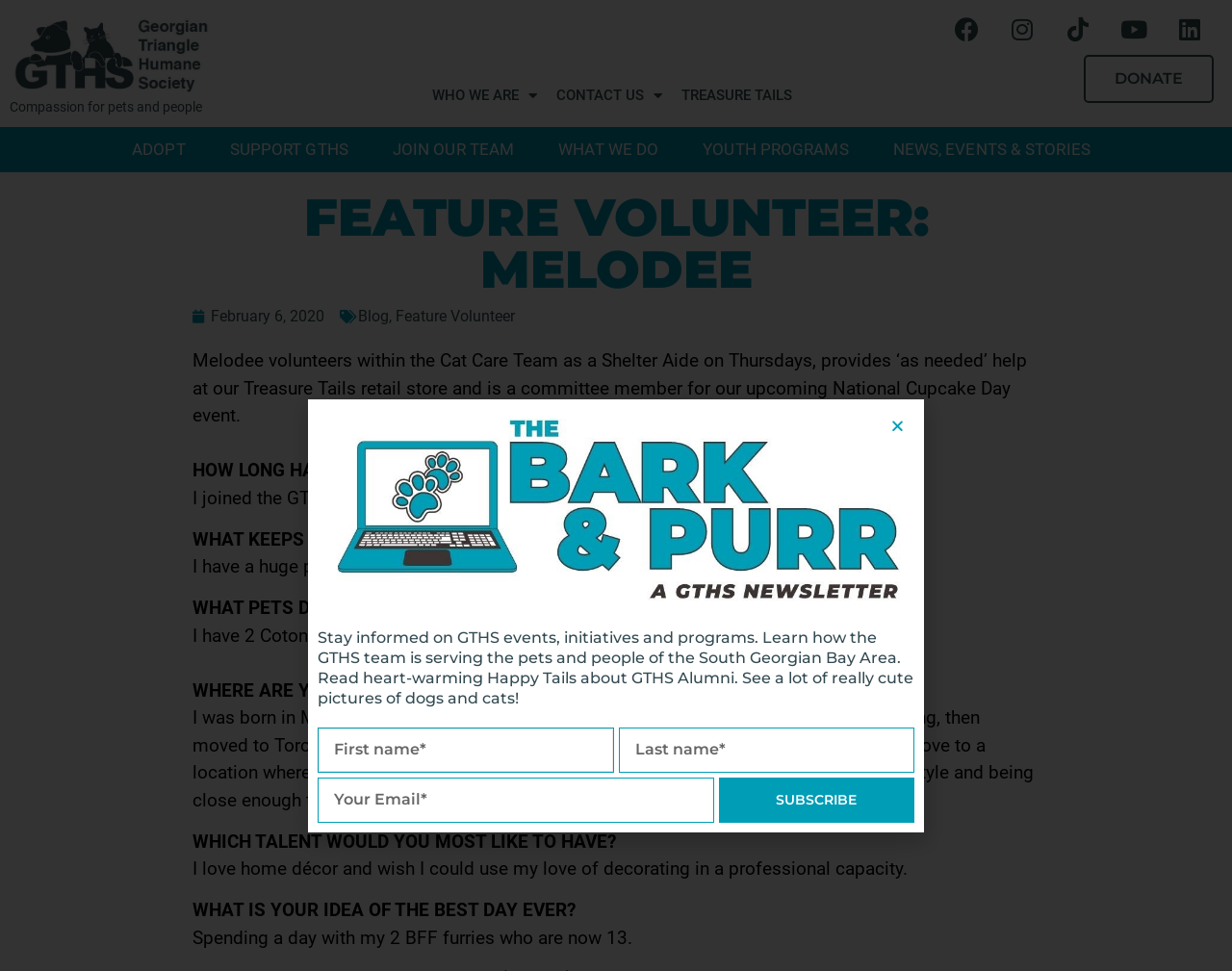Specify the bounding box coordinates of the element's region that should be clicked to achieve the following instruction: "Visit the ADOPT page". The bounding box coordinates consist of four float numbers between 0 and 1, in the format [left, top, right, bottom].

[0.093, 0.134, 0.172, 0.175]